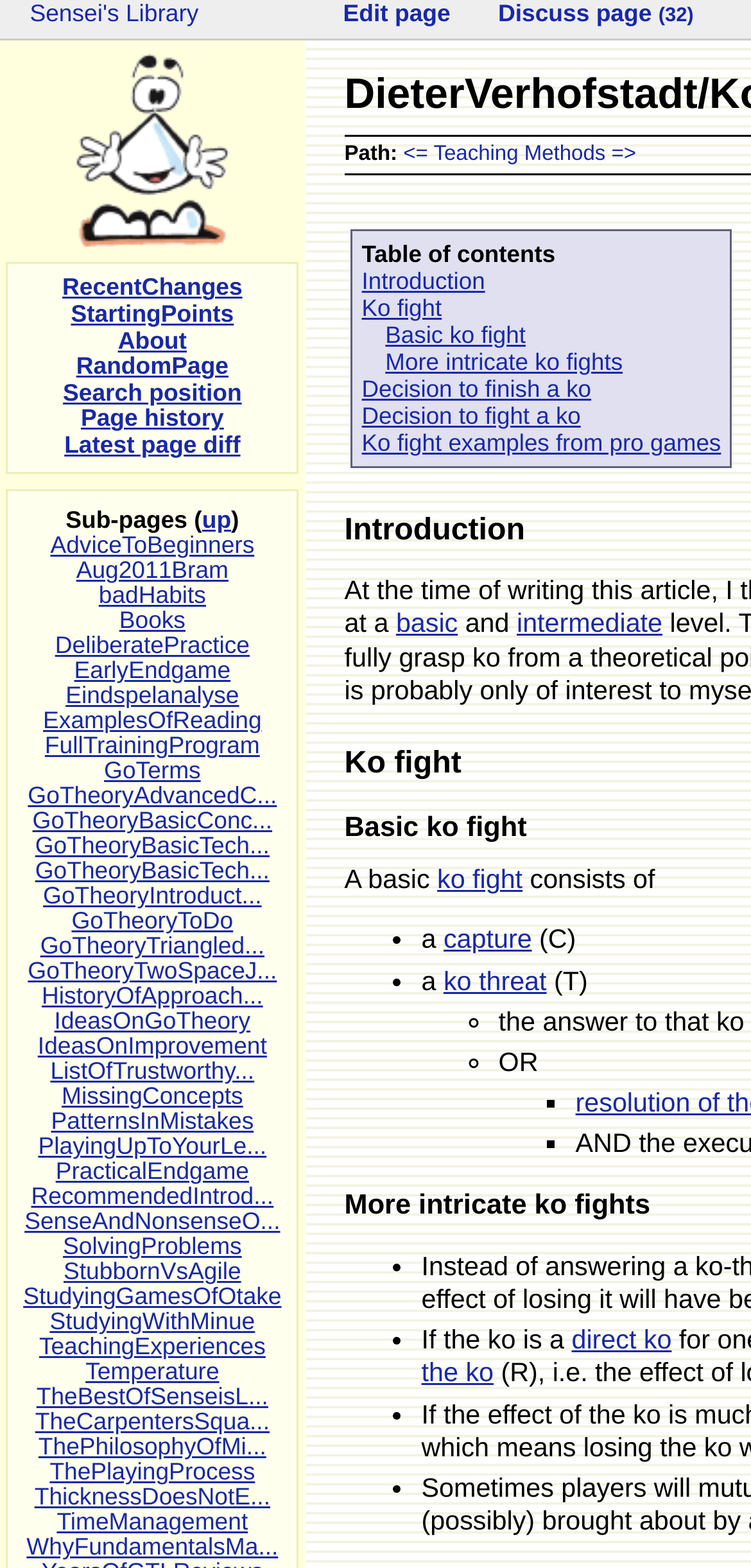What is the decision to finish a Ko?
Observe the image and answer the question with a one-word or short phrase response.

Link on the page